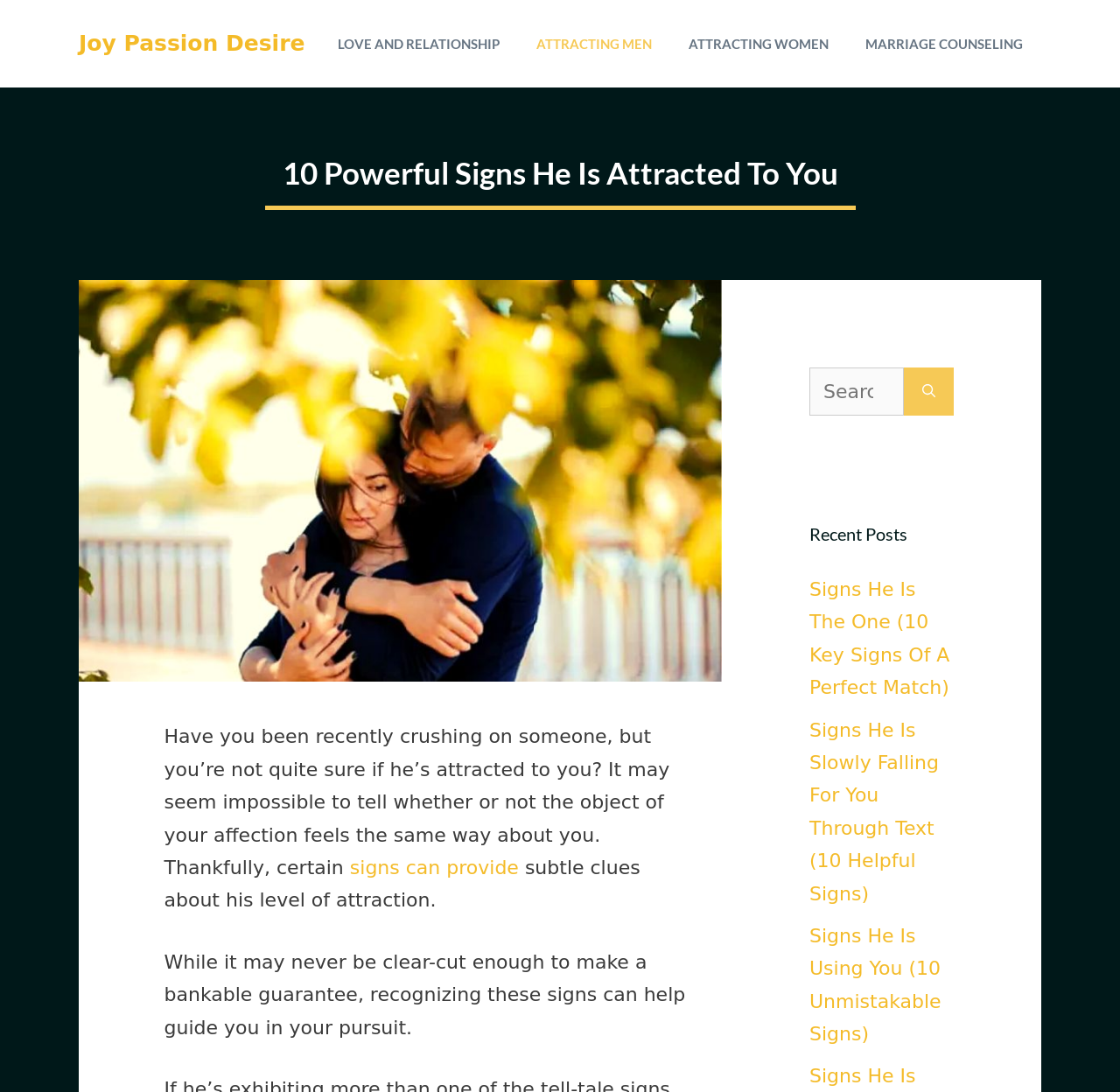Identify the bounding box coordinates for the element you need to click to achieve the following task: "Click on the 'BUSINESS NEWS' link". The coordinates must be four float values ranging from 0 to 1, formatted as [left, top, right, bottom].

None